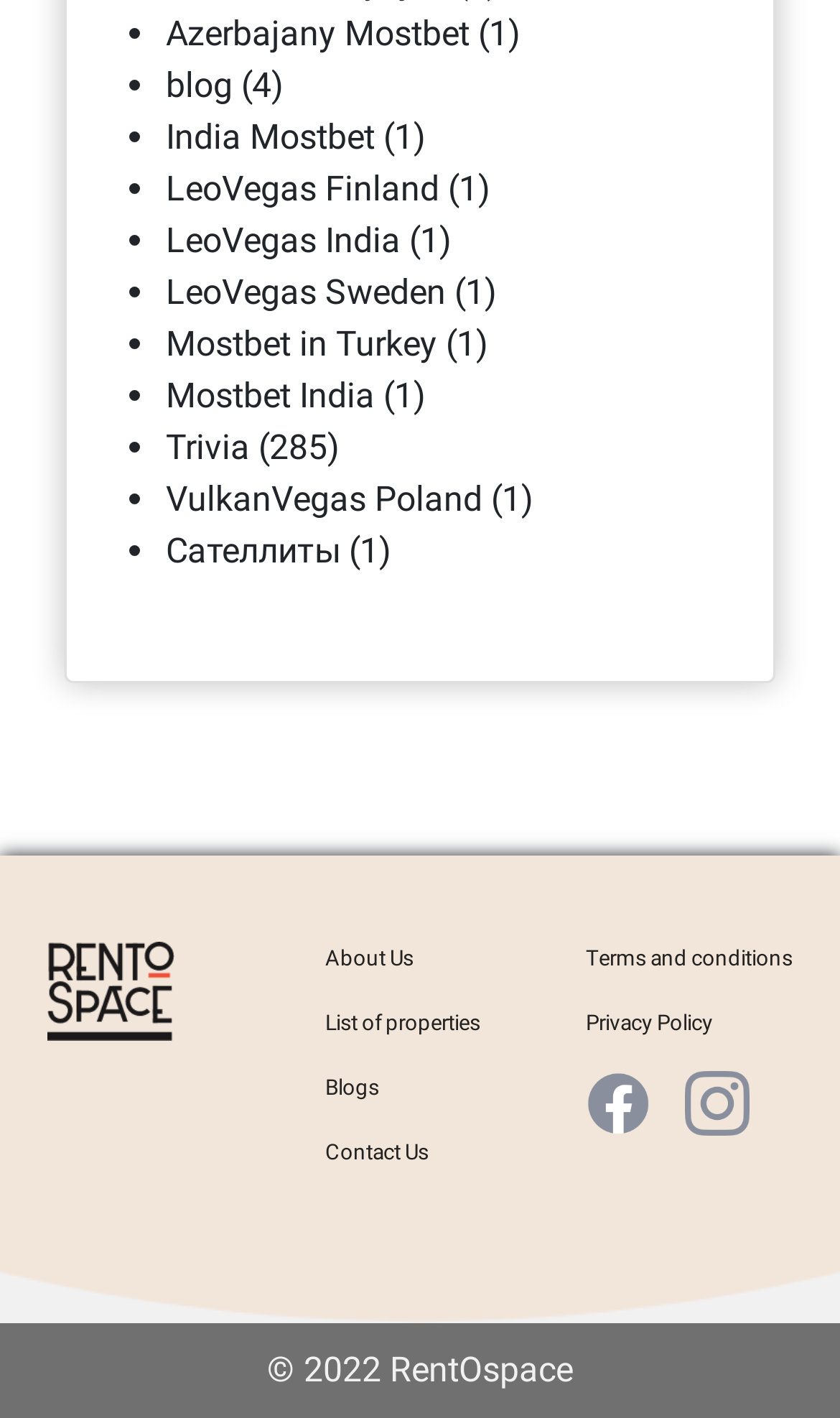What is the purpose of the links in the list?
Using the image, give a concise answer in the form of a single word or short phrase.

To navigate to different websites